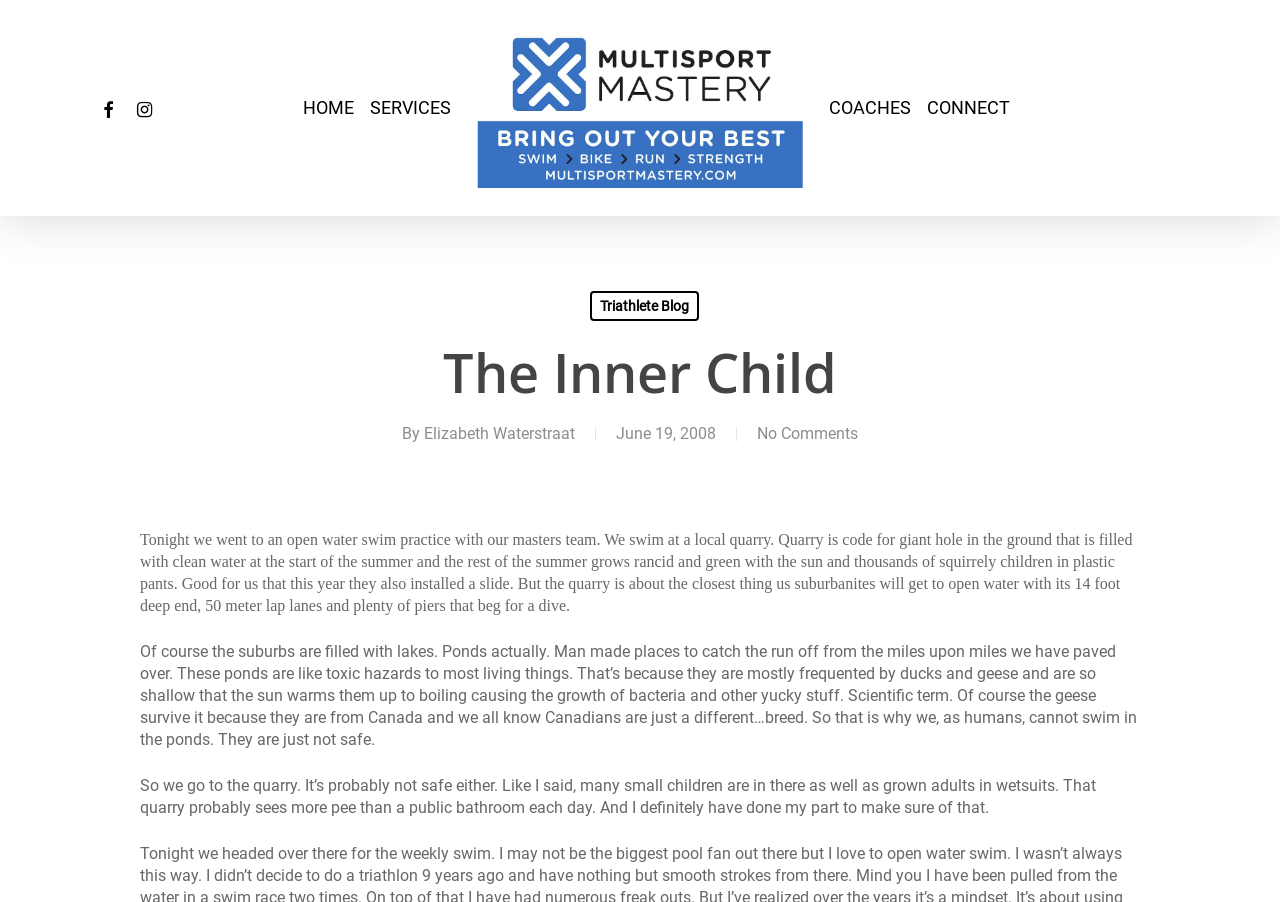Give an extensive and precise description of the webpage.

The webpage is a blog post from "The Inner Child - Chicago Area Triathlon Coaching" website. At the top, there is a logo image and a link to "Chicago Area Triathlon Coaching" on the left side, and a navigation menu with links to "HOME", "SERVICES", "COACHES", and "CONNECT" on the right side. Below the navigation menu, there are social media links to "FACEBOOK" and "INSTAGRAM" on the left side.

The main content of the webpage is a blog post titled "The Inner Child" with the author's name "Elizabeth Waterstraat" and the date "June 19, 2008" displayed below the title. The blog post is divided into three paragraphs. The first paragraph describes the author's experience of going to an open water swim practice with their masters team at a local quarry. The second paragraph explains why they cannot swim in the ponds in the suburbs, citing reasons such as toxicity and shallow water. The third paragraph humorously describes the quarry as probably not safe either, with many children and adults in wetsuits, and the author's contribution to the quarry's uncleanliness.

There is also a link to "Triathlete Blog" on the right side of the webpage, and a "No Comments" link below the blog post.